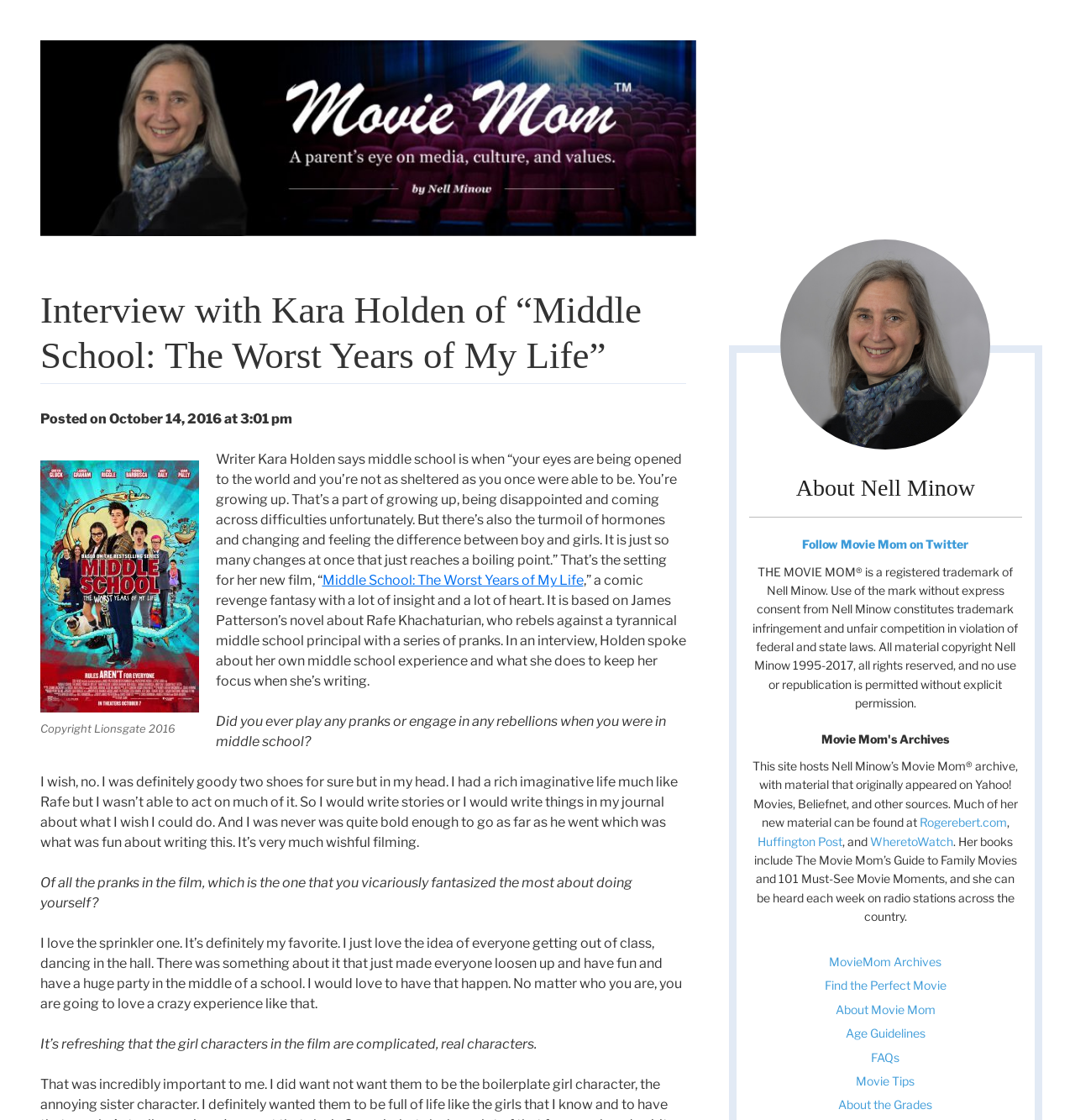Offer a meticulous caption that includes all visible features of the webpage.

This webpage is an interview with Kara Holden, the writer of the movie "Middle School: The Worst Years of My Life". At the top of the page, there is a link to "Movie Mom" and an image with the same name. Below this, there is a heading with the title of the interview, followed by a static text indicating the date and time of the post.

The main content of the page is the interview with Kara Holden, which is divided into several sections. The first section is a figure with a caption, containing an image with a copyright notice. Below this, there is a static text describing the movie and its plot.

The interview itself is presented in a question-and-answer format, with several static texts containing the questions and answers. The questions are about Kara Holden's middle school experience, her writing process, and her thoughts on the movie's pranks and characters.

On the right side of the page, there is a section about Nell Minow, the Movie Mom, with a heading, a separator, and several links to her social media profiles and other websites. Below this, there is a static text with a copyright notice and a description of the website's content.

At the bottom of the page, there are several links to other sections of the website, including the Movie Mom archives, a guide to finding the perfect movie, and FAQs.